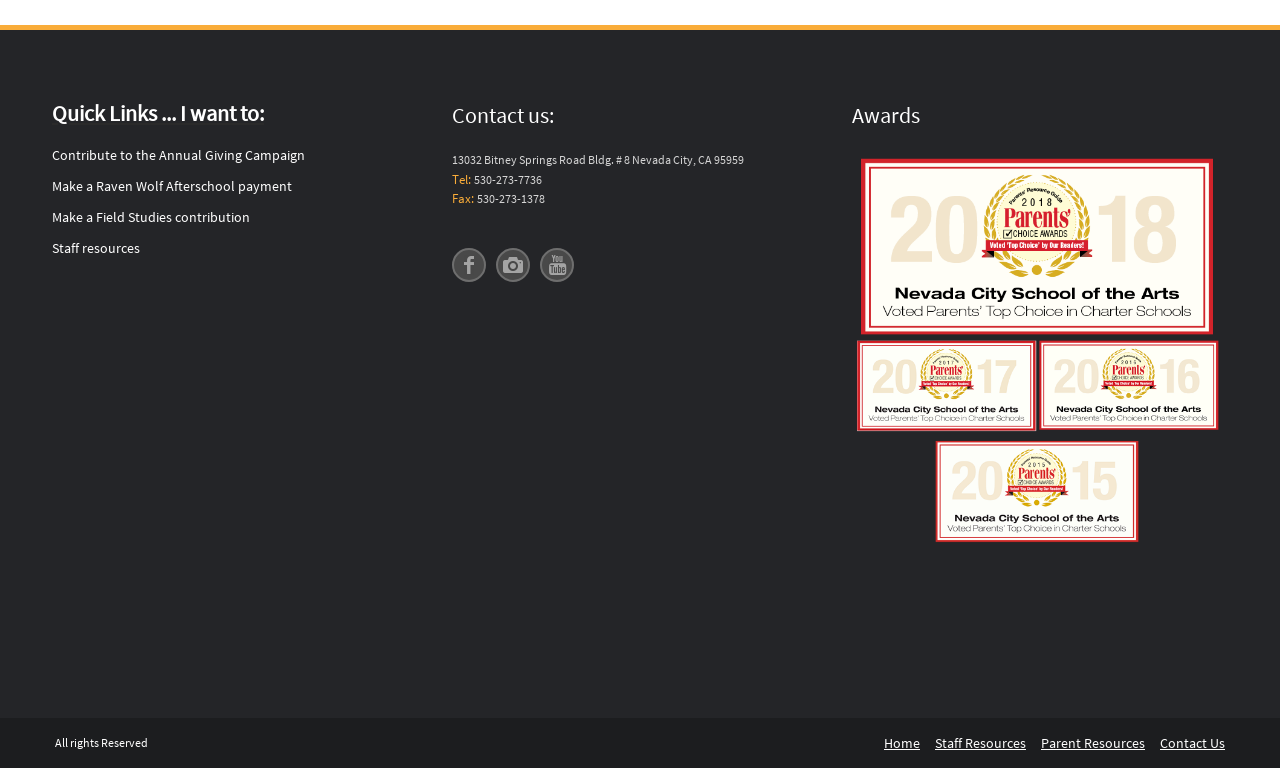Use a single word or phrase to respond to the question:
What is the address of the organization?

13032 Bitney Springs Road Bldg. # 8 Nevada City, CA 95959